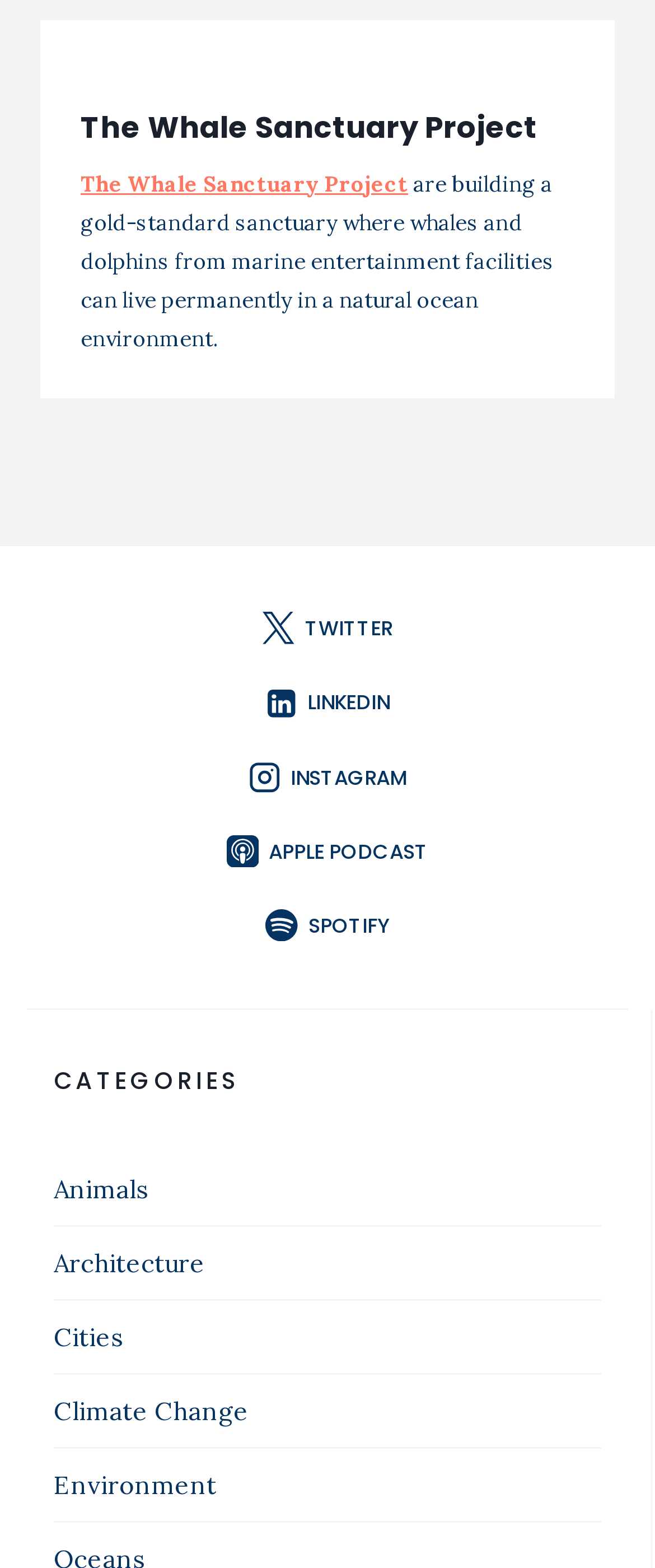Using the provided description X Twitter, find the bounding box coordinates for the UI element. Provide the coordinates in (top-left x, top-left y, bottom-right x, bottom-right y) format, ensuring all values are between 0 and 1.

[0.352, 0.38, 0.648, 0.422]